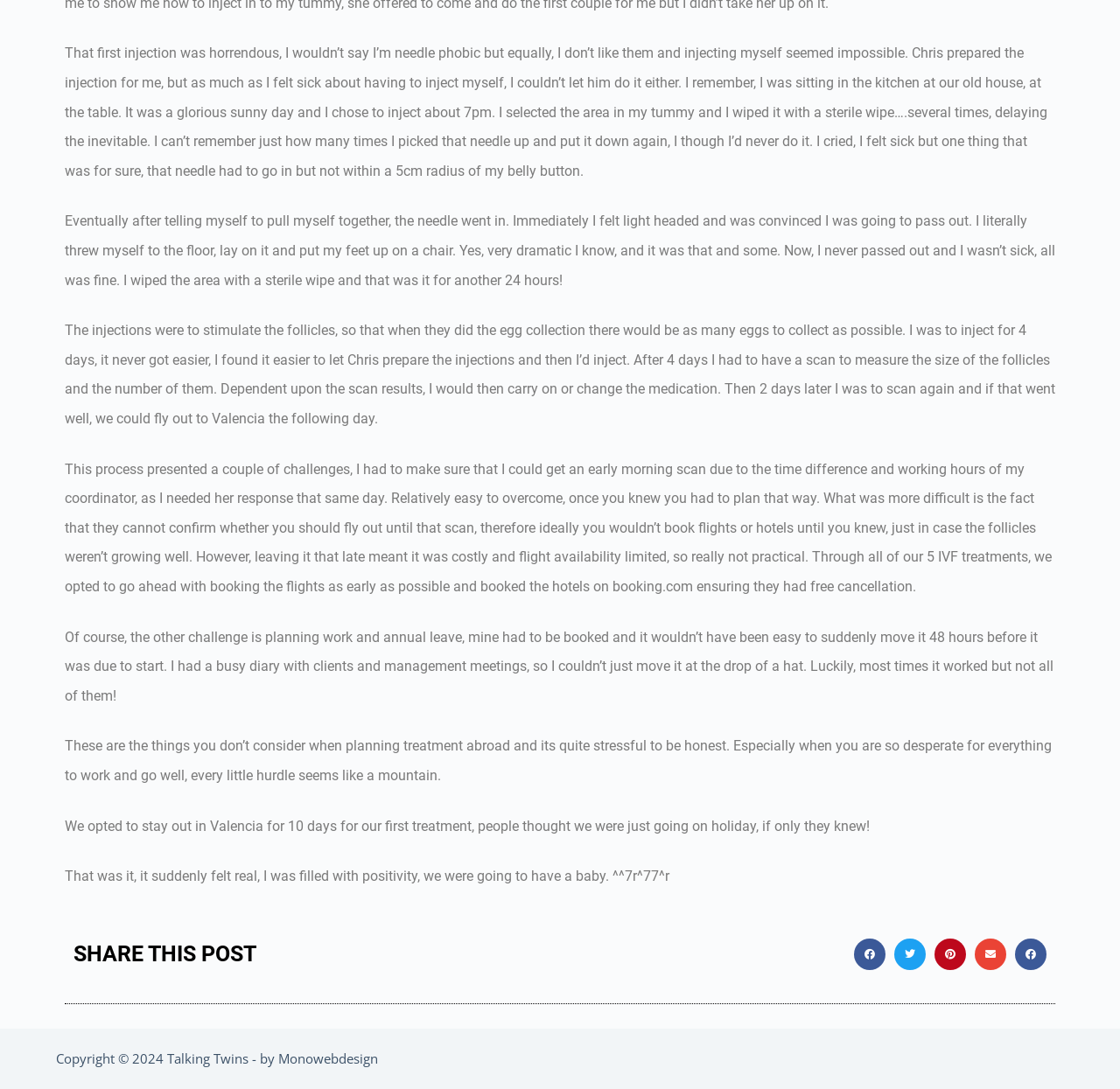How long did the author stay in Valencia for?
Answer the question with as much detail as possible.

The author mentions that they opted to stay out in Valencia for 10 days for their first treatment, indicating that they spent 10 days in Valencia for their IVF treatment.